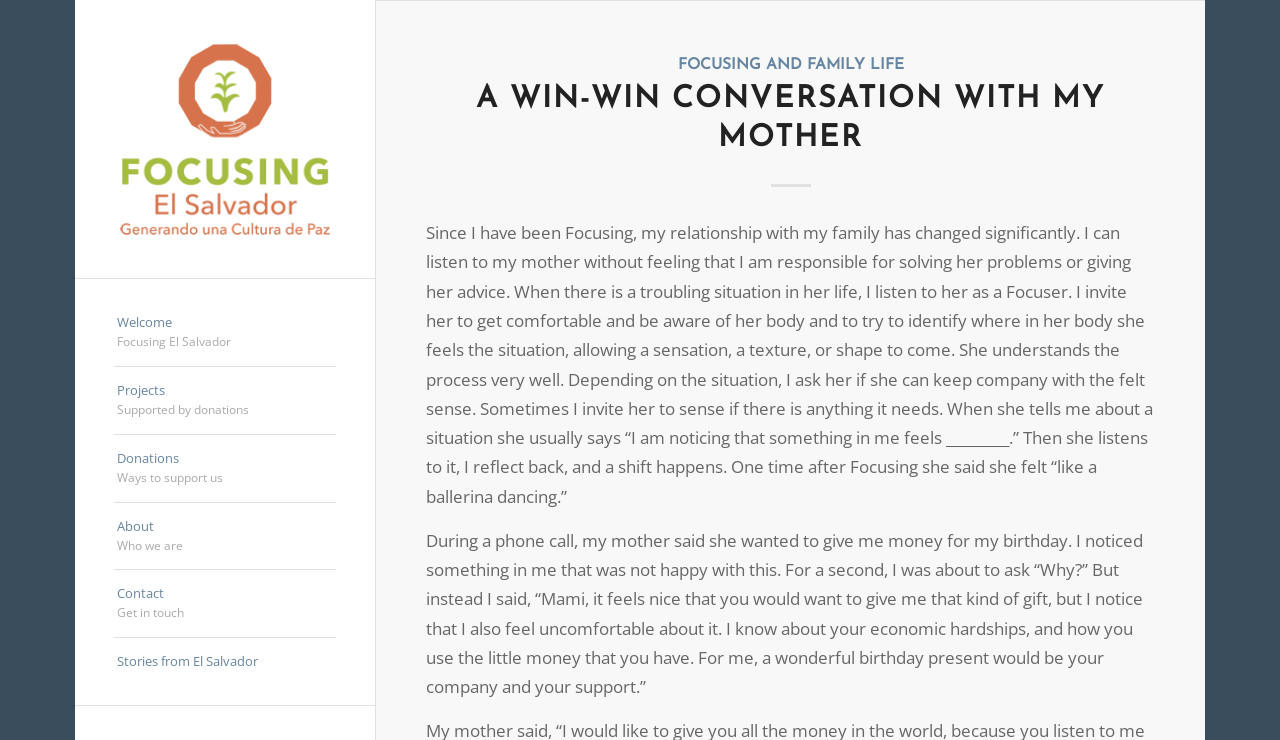What is the name of the organization?
Please answer the question as detailed as possible.

I looked at the logo link and the menu item links, and found that the name of the organization is 'Focusing El Salvador'.